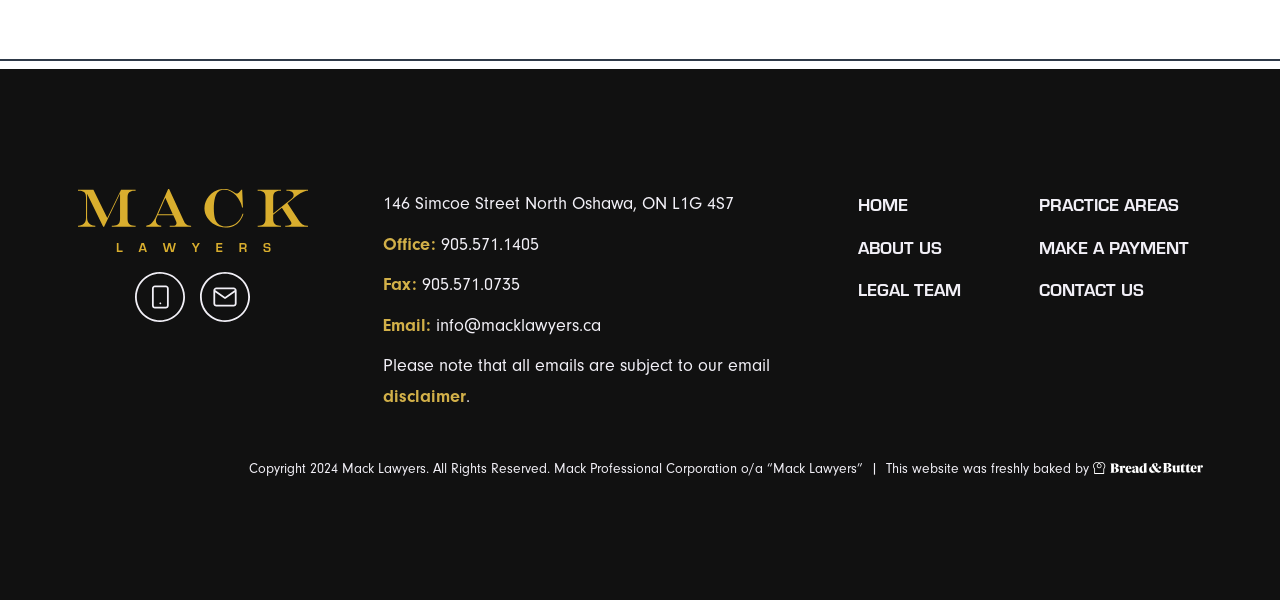Please specify the bounding box coordinates of the area that should be clicked to accomplish the following instruction: "View post details". The coordinates should consist of four float numbers between 0 and 1, i.e., [left, top, right, bottom].

None